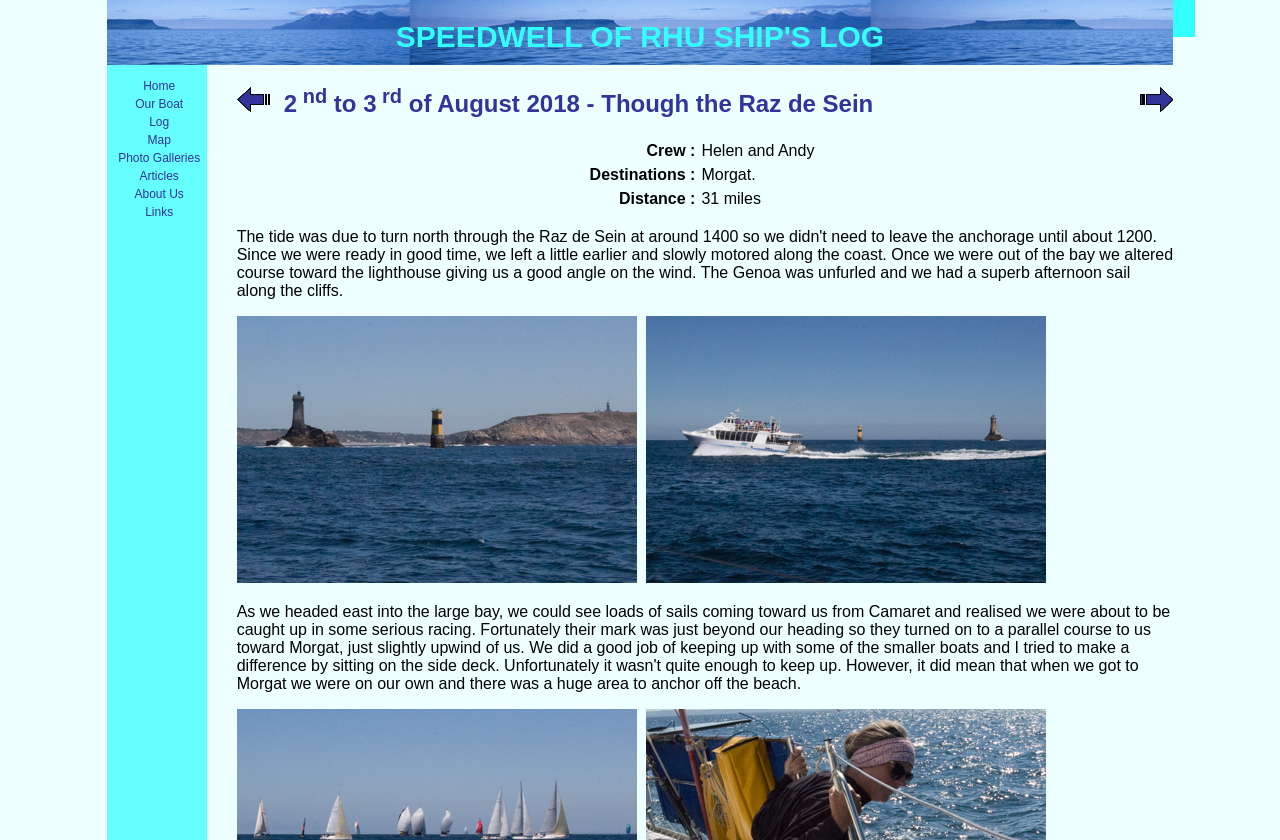Determine the bounding box coordinates of the target area to click to execute the following instruction: "Navigate to the previous page."

[0.185, 0.117, 0.211, 0.137]